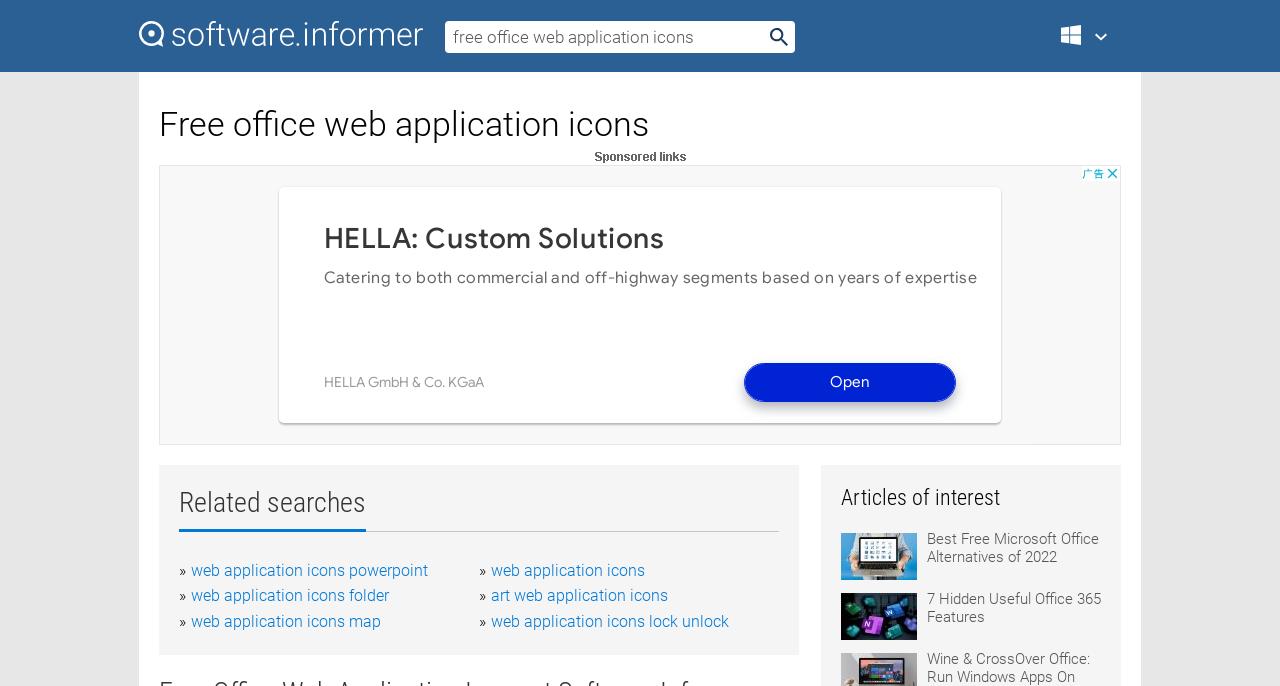Find the bounding box coordinates of the clickable area that will achieve the following instruction: "View web application icons powerpoint".

[0.149, 0.817, 0.334, 0.845]